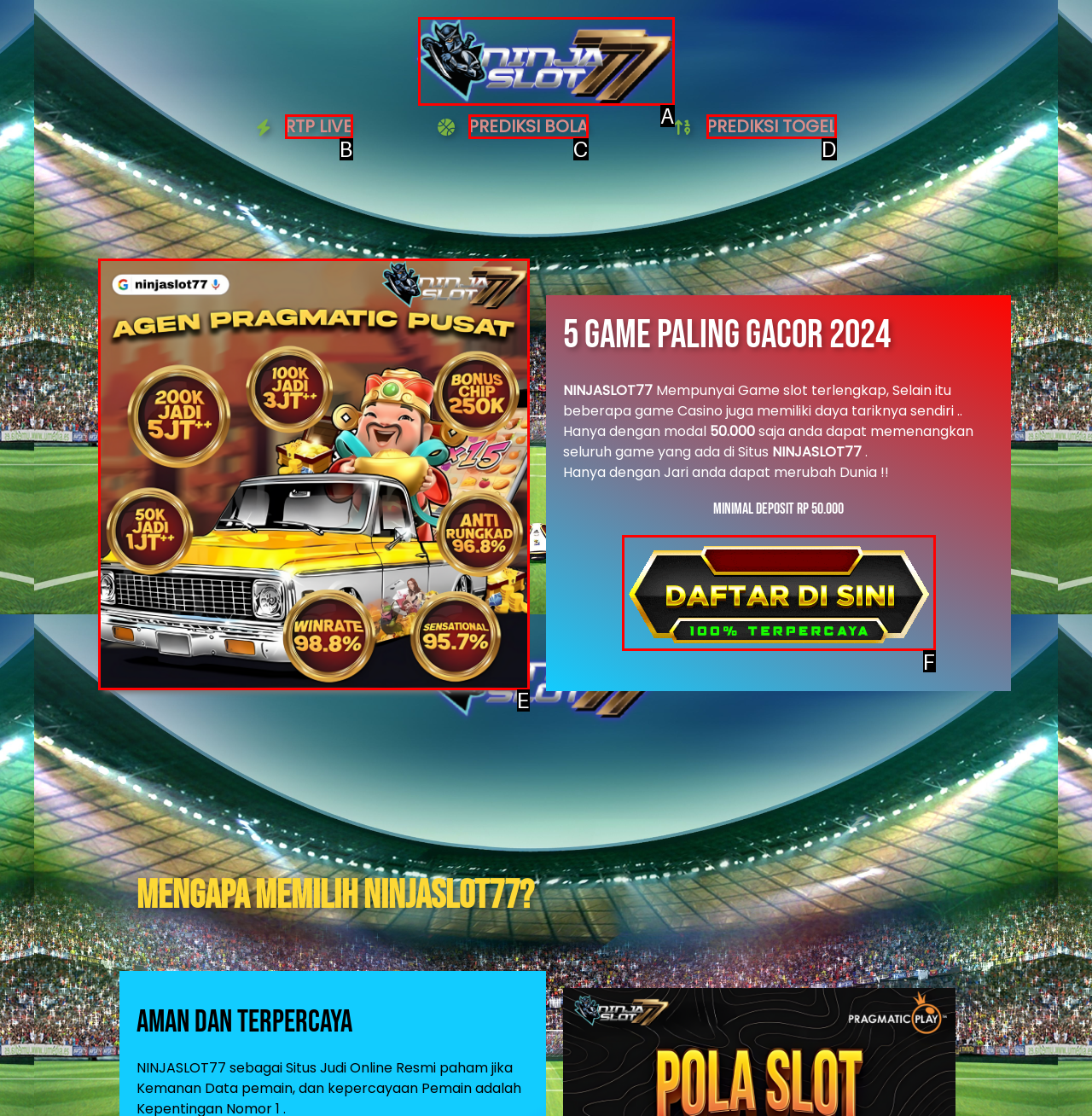Based on the given description: alt="NINJASLOT77", determine which HTML element is the best match. Respond with the letter of the chosen option.

E